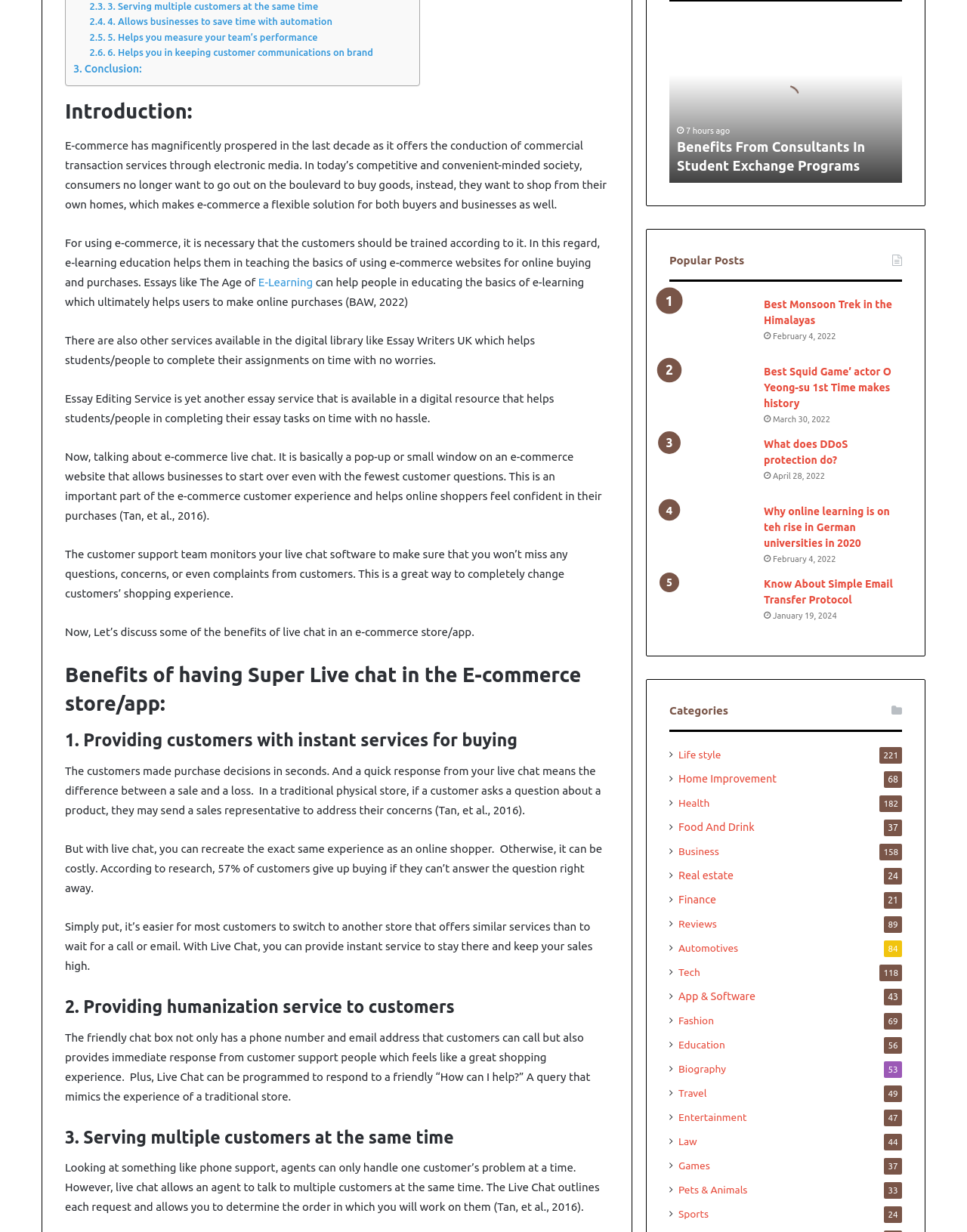Based on the image, provide a detailed response to the question:
What is the consequence of not providing instant service to customers?

According to the article, if customers cannot get their questions answered quickly, they may switch to another store that offers similar services, resulting in a loss of sales for the business.